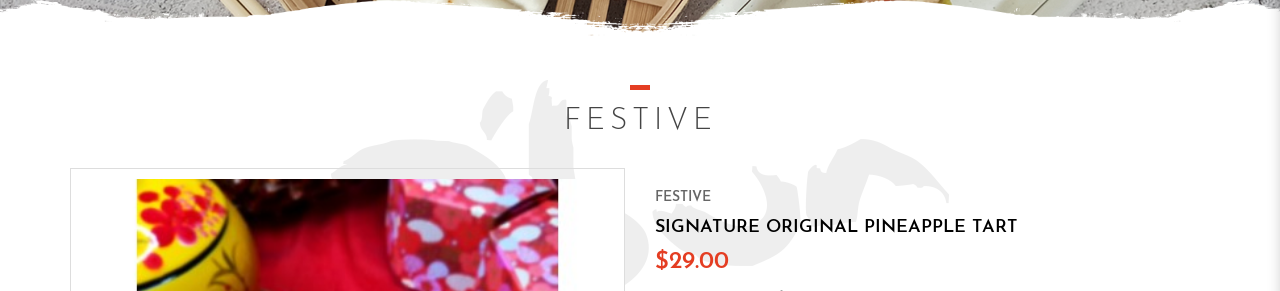Detail every aspect of the image in your description.

The image showcases the delightful "Signature Original Pineapple Tart," a festive treat prominently featured in vibrant colors and beautiful packaging. The tart is presented against a backdrop that enhances its appeal, suggesting a cheerful and celebratory theme perfect for the festive season. Accompanying the image is the enticing price of $29.00, inviting potential customers to indulge in this delectable dessert. This product embodies a blend of tradition and refinement, making it a must-have item for celebrations and gatherings. The overall presentation captures the essence of joyous festivities, making it an appealing choice for those looking to add a special touch to their celebrations.